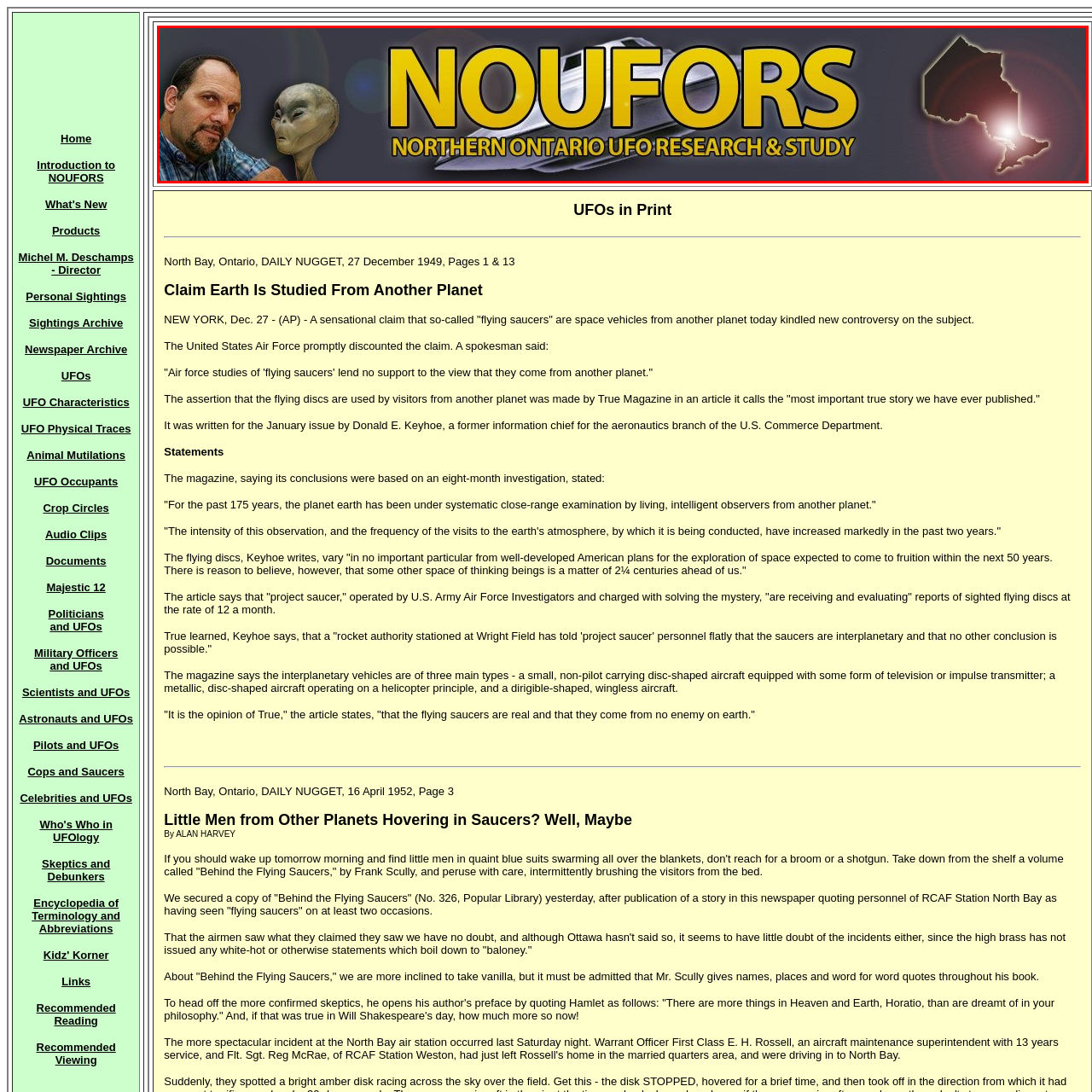Offer a detailed explanation of the image encased within the red boundary.

The image captures the prominent banner of the Northern Ontario UFO Research & Study (NOUFORS). The design features an intriguing mix of visuals, including a close-up of an alien figure on the left, a sleek, futuristic UFO depicted dramatically at the center, and a stylized outline of the province of Ontario in the background on the right. The bold, yellow text stating "NOUFORS" dominates the layout, highlighting the organization's focus on UFO research and study. This banner effectively sets an engaging tone for visitors interested in exploring topics related to unidentified flying objects and related phenomena in Northern Ontario.